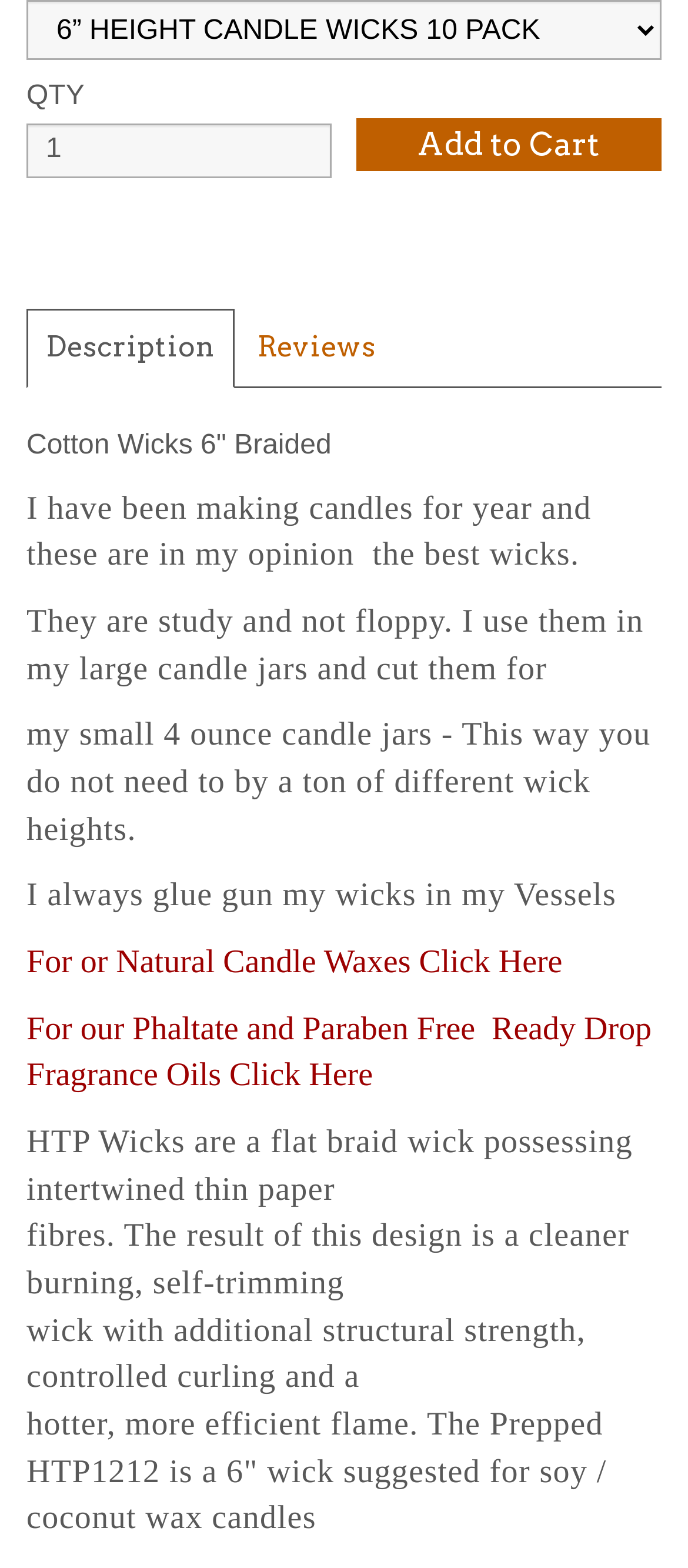Respond with a single word or phrase for the following question: 
What is the minimum quantity that can be added to cart?

1